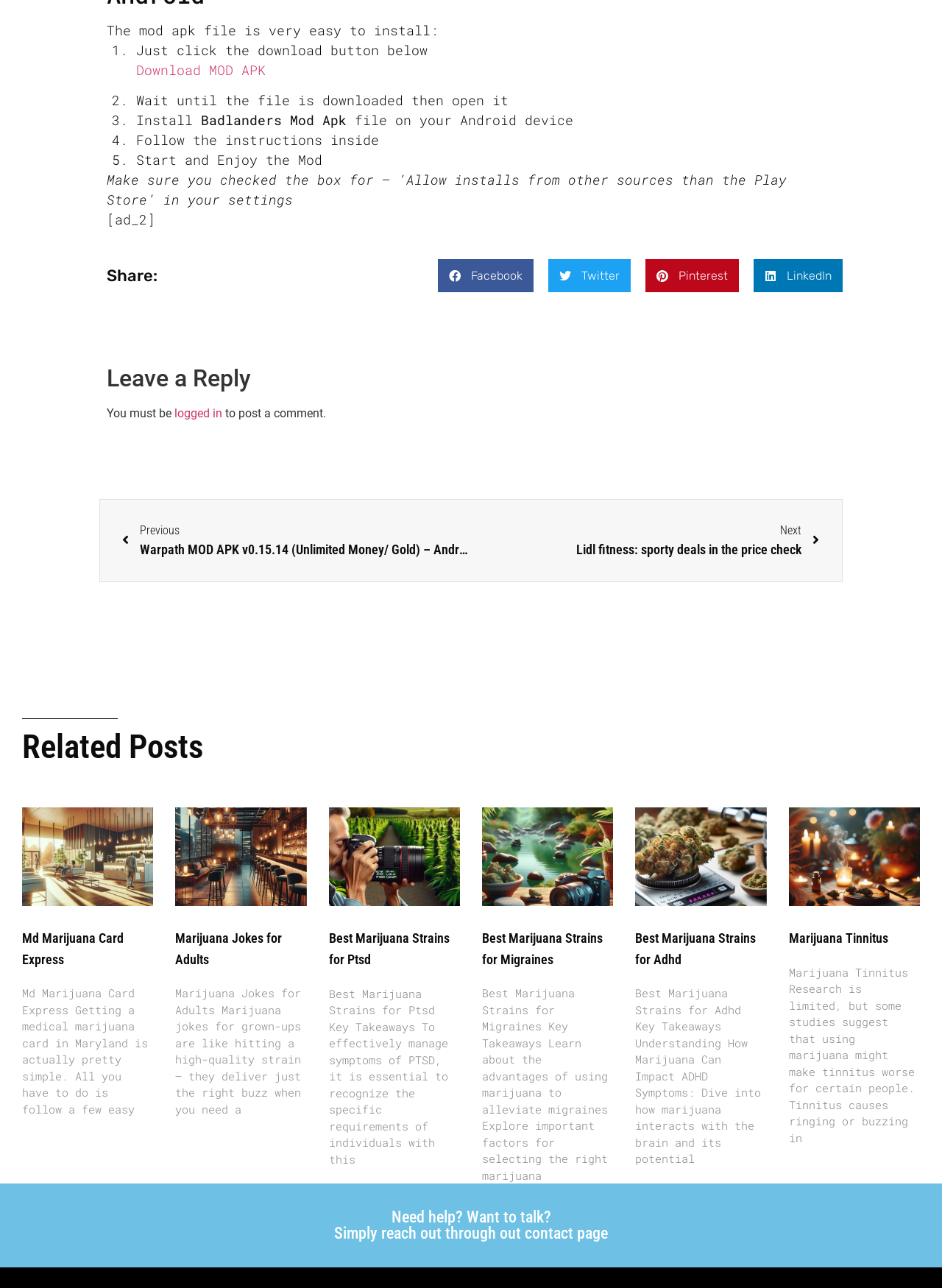Kindly determine the bounding box coordinates for the clickable area to achieve the given instruction: "Go to Prev Previous Warpath MOD APK".

[0.13, 0.405, 0.5, 0.434]